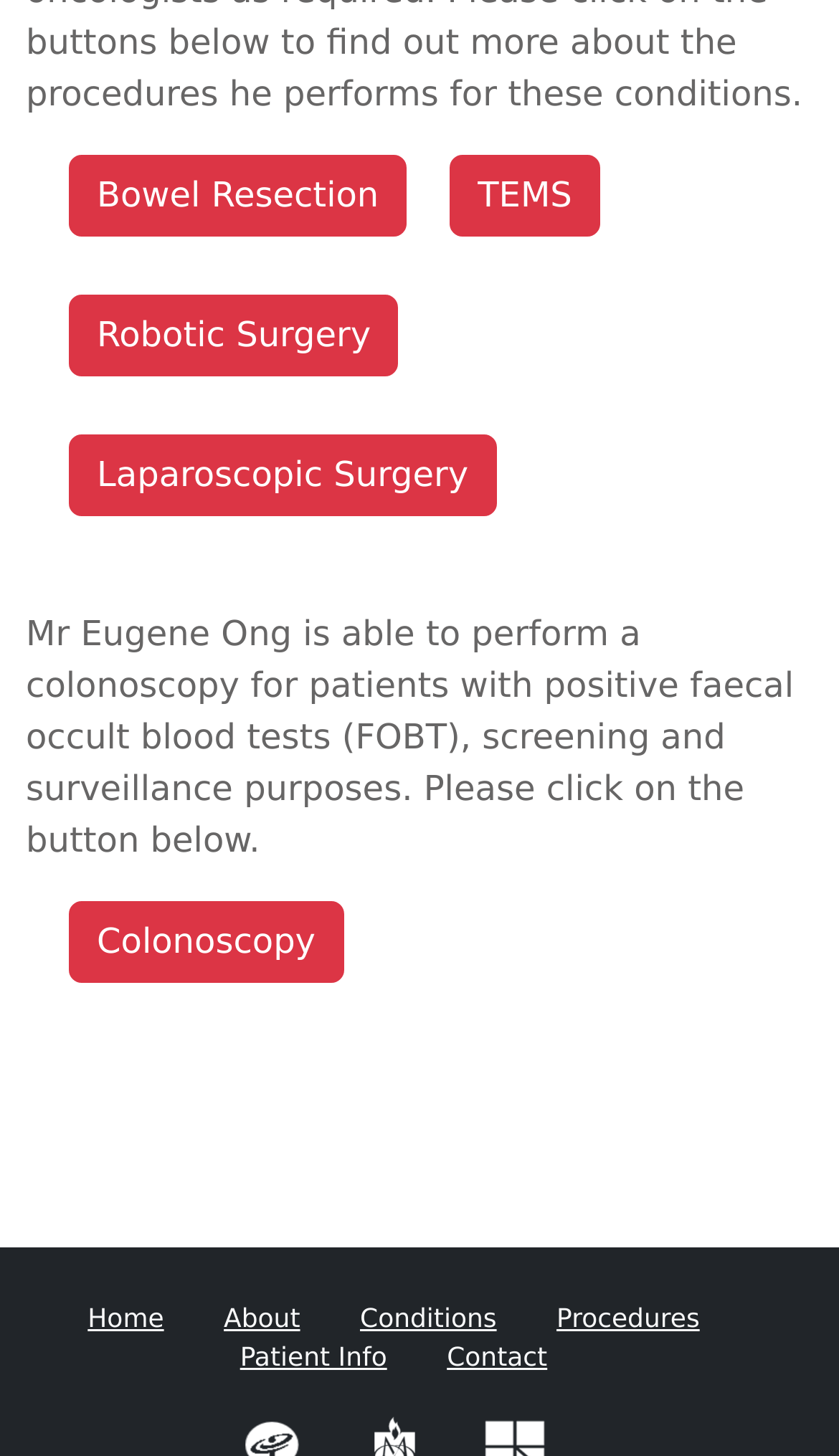Please give a short response to the question using one word or a phrase:
How many sections are there in the bottom navigation?

5